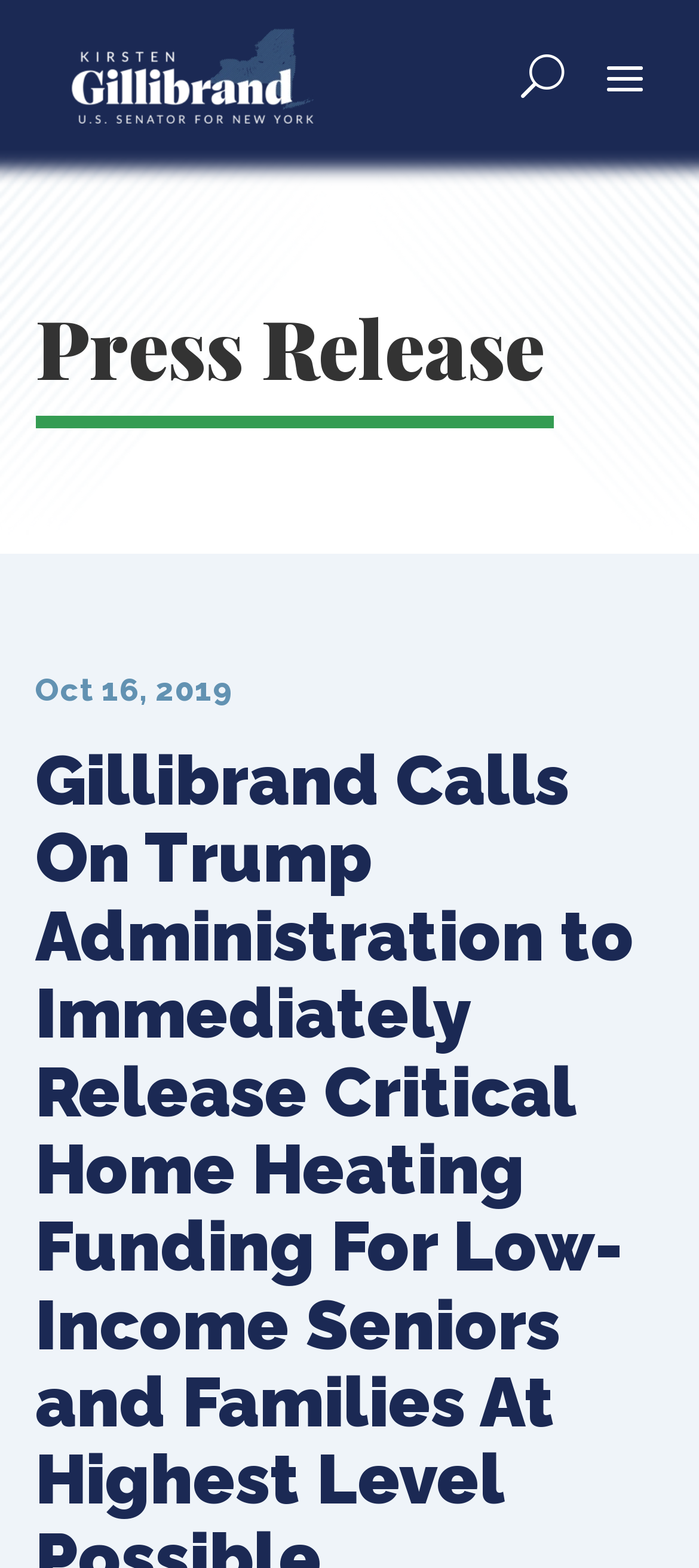Provide the bounding box coordinates of the HTML element this sentence describes: "aria-label="Open Search"". The bounding box coordinates consist of four float numbers between 0 and 1, i.e., [left, top, right, bottom].

[0.745, 0.03, 0.809, 0.067]